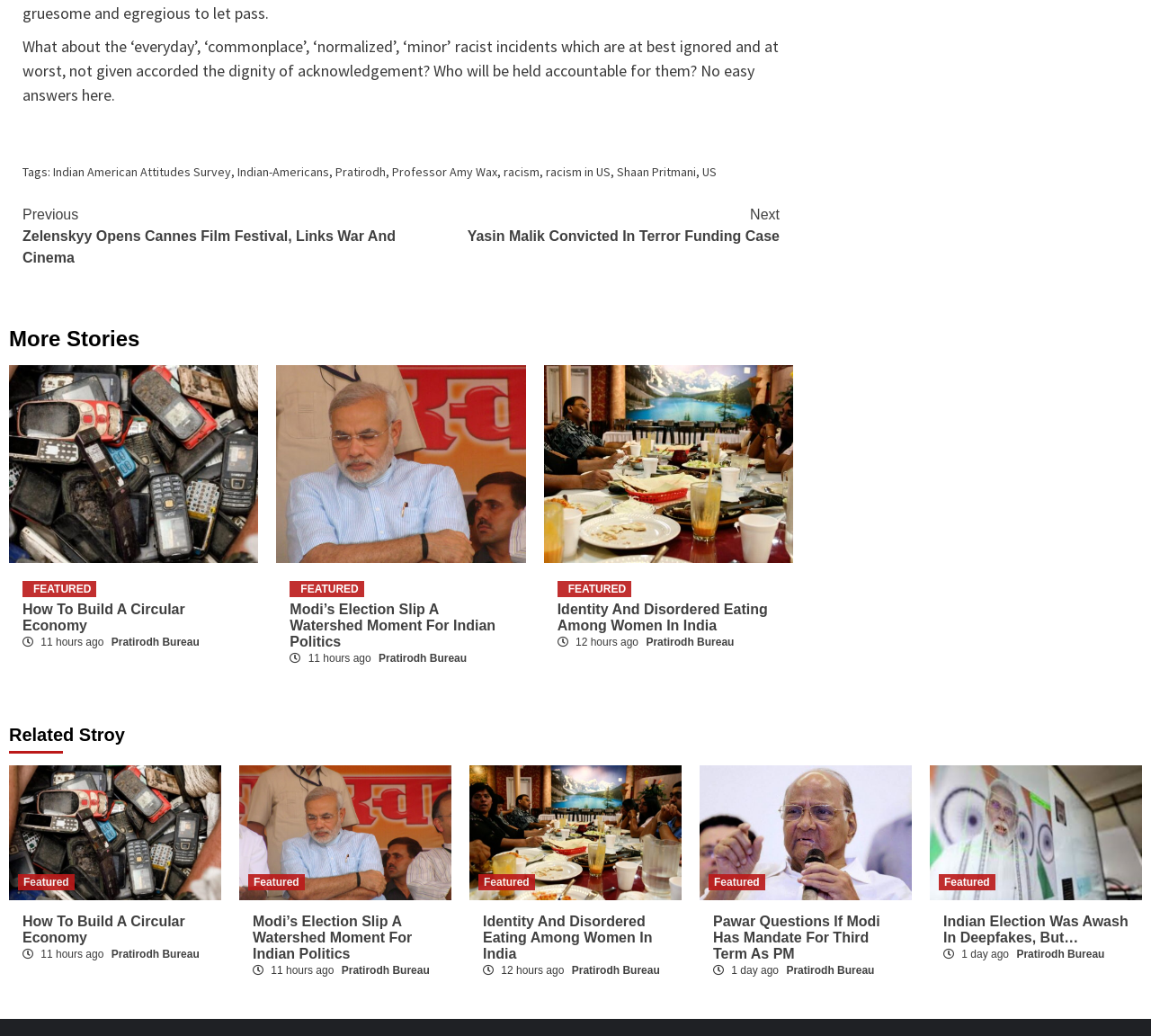Identify the coordinates of the bounding box for the element described below: "Pratirodh Bureau". Return the coordinates as four float numbers between 0 and 1: [left, top, right, bottom].

[0.297, 0.93, 0.373, 0.942]